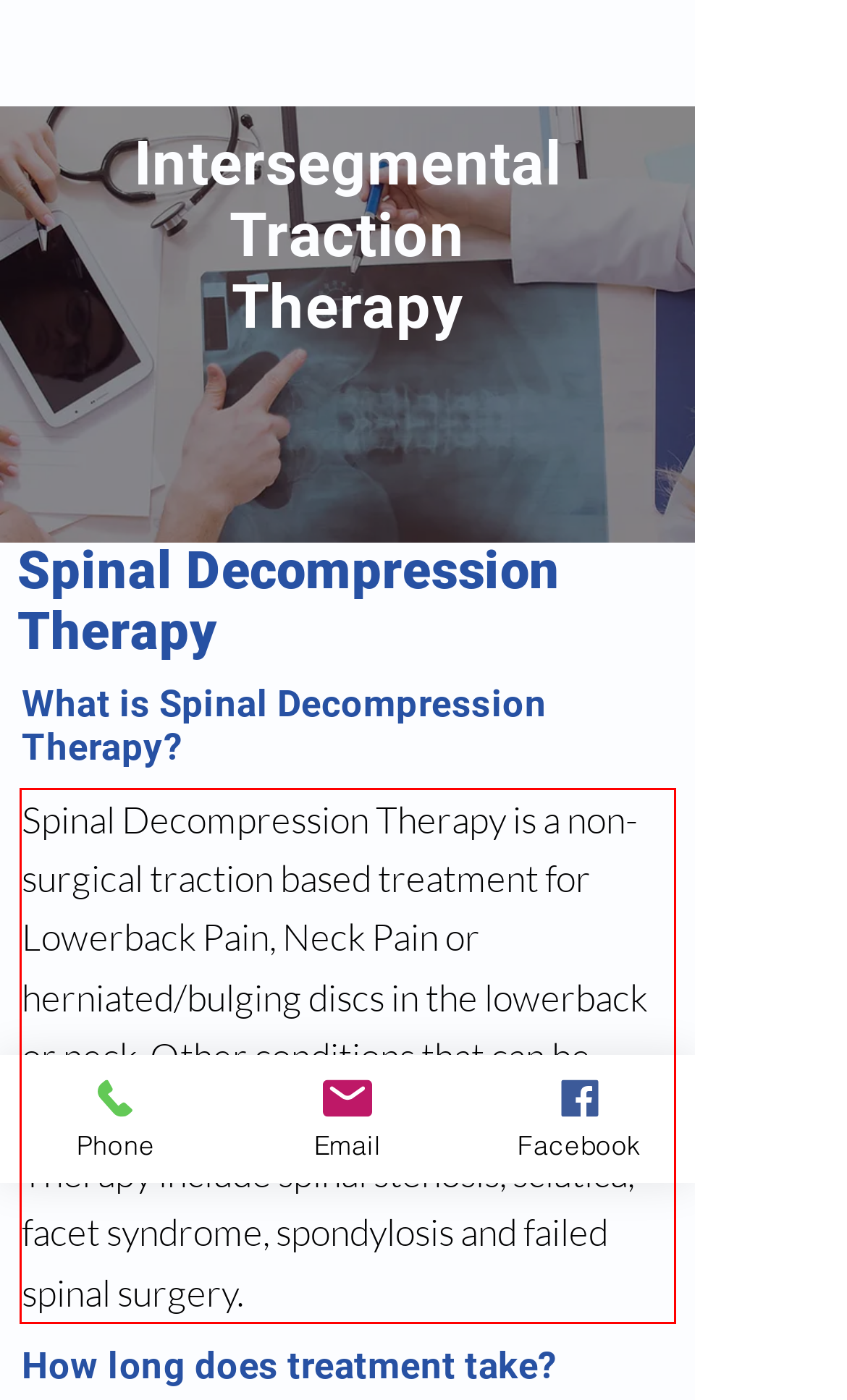Please use OCR to extract the text content from the red bounding box in the provided webpage screenshot.

Spinal Decompression Therapy is a non-surgical traction based treatment for Lowerback Pain, Neck Pain or herniated/bulging discs in the lowerback or neck. Other conditions that can be treated with Spinal Decompression Therapy include spinal stenosis, sciatica, facet syndrome, spondylosis and failed spinal surgery.